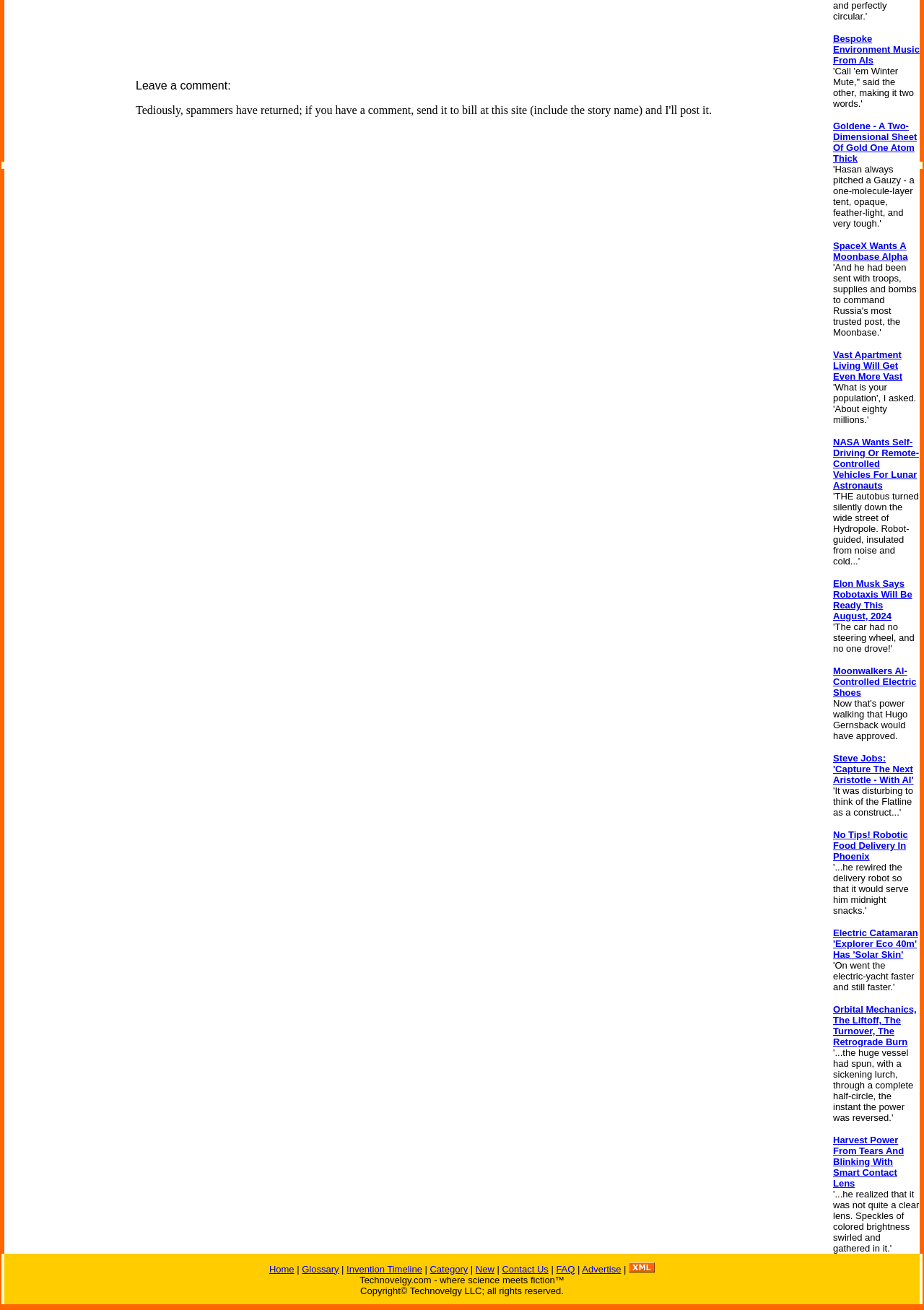Please find the bounding box coordinates of the element that needs to be clicked to perform the following instruction: "Click on 'Bespoke Environment Music From AIs'". The bounding box coordinates should be four float numbers between 0 and 1, represented as [left, top, right, bottom].

[0.902, 0.024, 0.995, 0.05]